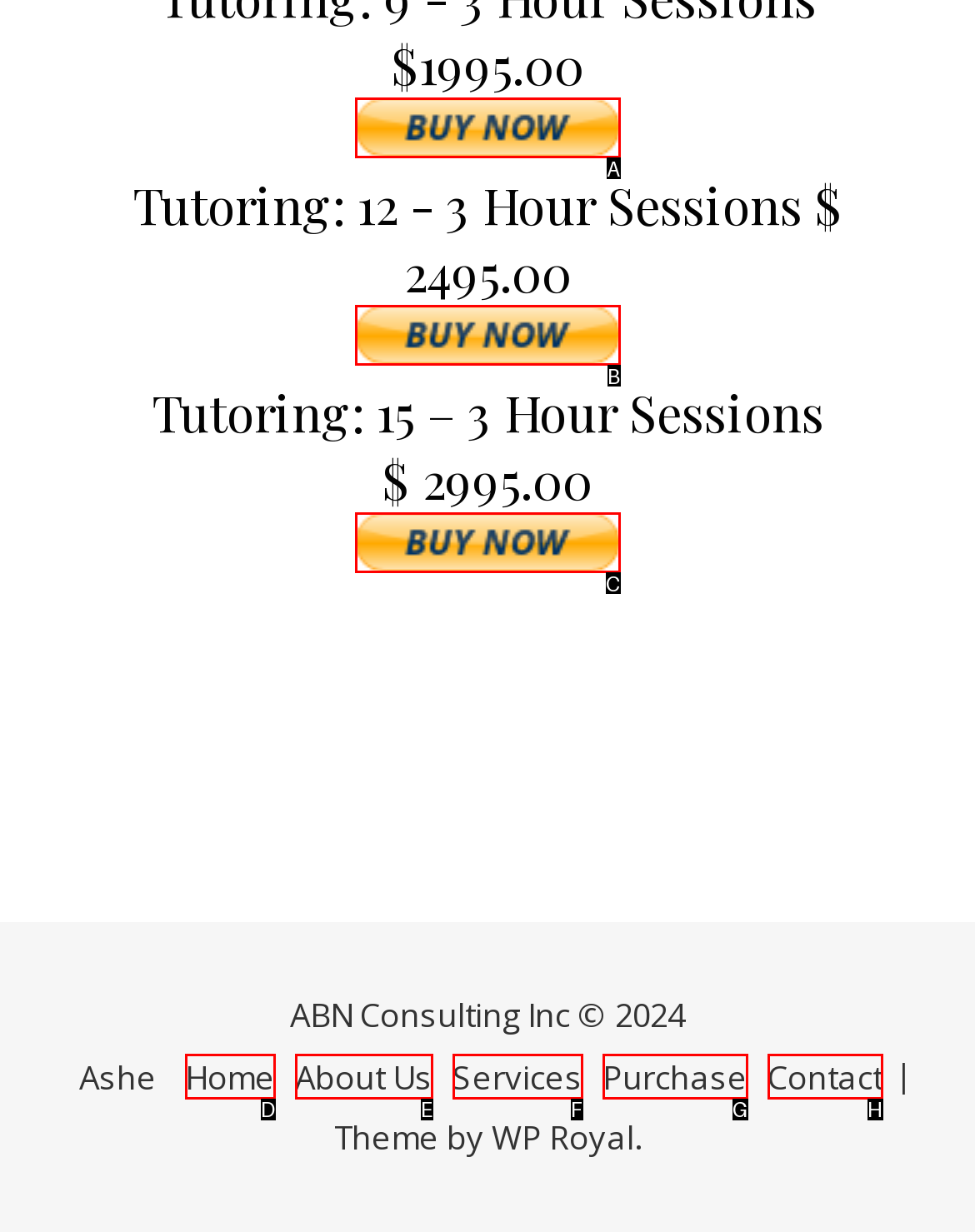Tell me which one HTML element best matches the description: Purchase
Answer with the option's letter from the given choices directly.

G